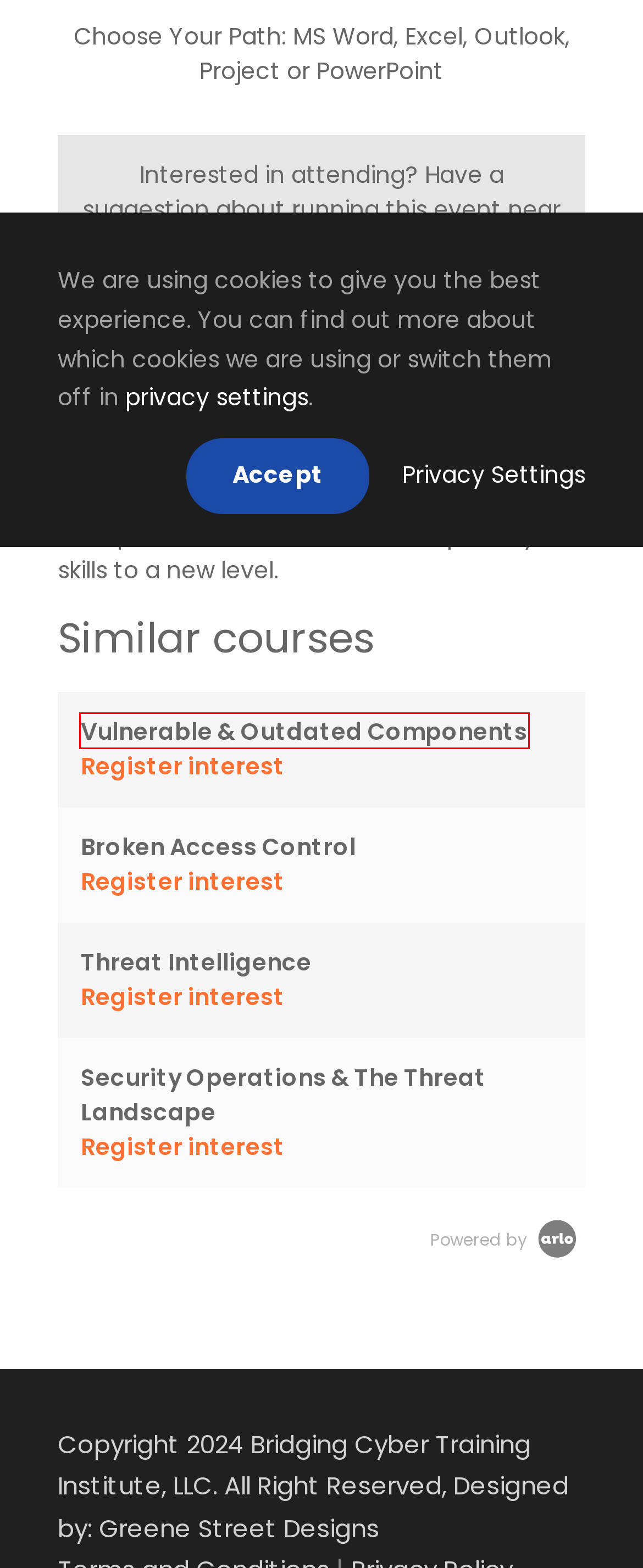You have been given a screenshot of a webpage with a red bounding box around a UI element. Select the most appropriate webpage description for the new webpage that appears after clicking the element within the red bounding box. The choices are:
A. Broken Access Control – Bridging Cyber
B. Vulnerable & Outdated Components – Bridging Cyber
C. Greene Street Designs – Your Ideas, Our Designs.
D. Training Management Software | #1 for Training Providers | Arlo
E. Threat Intelligence – Bridging Cyber
F. Security Operations & The Threat Landscape – Bridging Cyber
G. Privacy Policy – Bridging Cyber
H. Terms and Conditions – Bridging Cyber

B